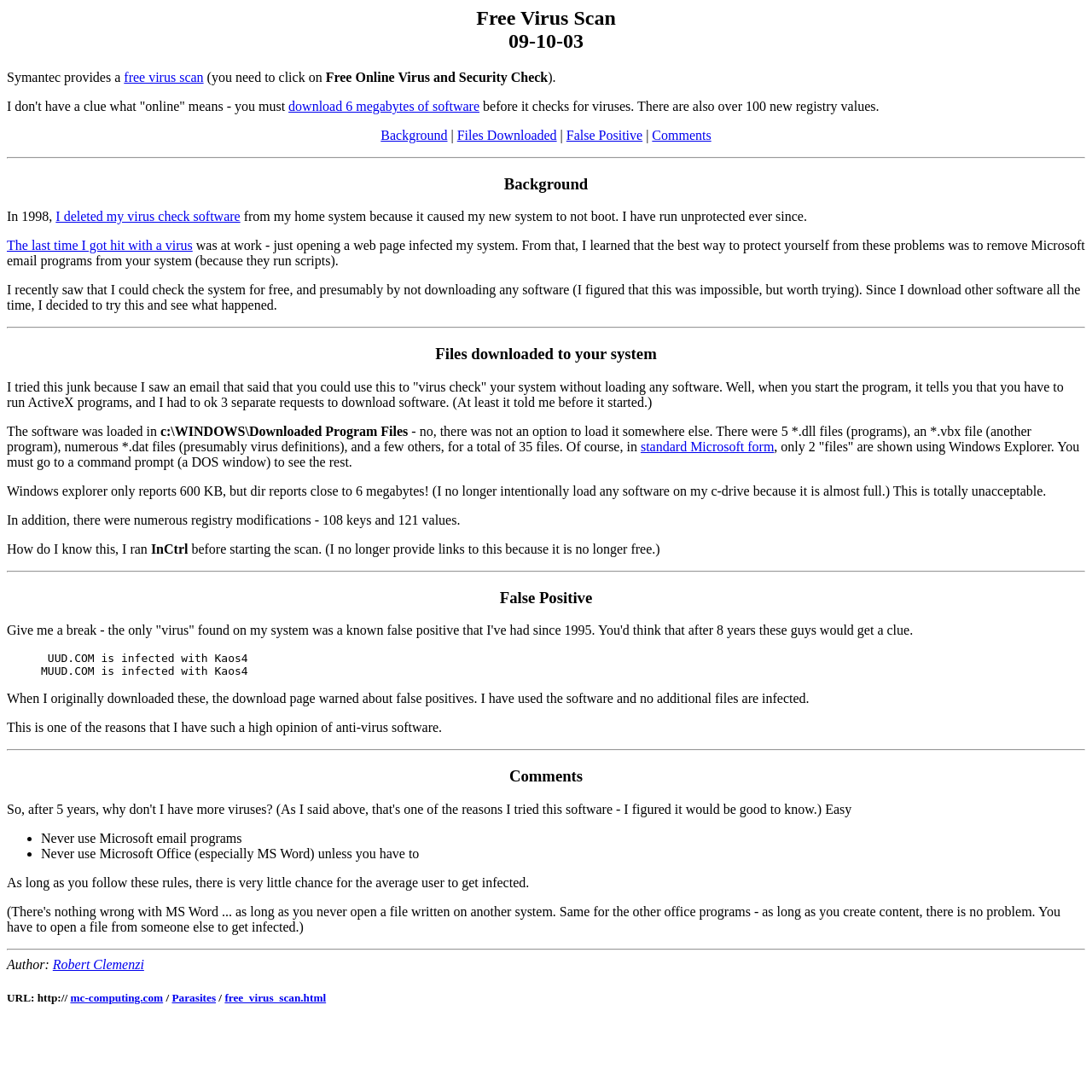Generate a comprehensive description of the contents of the webpage.

This webpage is about the author's experience with Symantec's free virus scan. At the top, there is a heading that reads "Free Virus Scan 09-10-03". Below this heading, there is a brief introduction that mentions Symantec providing a free virus scan, which requires downloading software. 

The author expresses their skepticism about the term "online" and how it requires downloading 6 megabytes of software. There are also links to "Background", "Files Downloaded", "False Positive", and "Comments" sections. 

In the "Background" section, the author shares their personal experience with virus check software, including a time when they deleted their virus check software and ran unprotected for years. They also mention getting infected with a virus at work and learning to remove Microsoft email programs to protect themselves.

The "Files downloaded to your system" section describes the author's experience with downloading software for the free virus scan. They mention that the software was loaded into a specific directory without giving the option to choose a different location. The author also notes that Windows Explorer only shows a few files, but using a command prompt reveals many more files and a larger total size.

The "False Positive" section discusses the author's experience with the free virus scan finding a known false positive on their system. The author expresses frustration that the software did not recognize this false positive after eight years.

The "Comments" section provides some advice, including never using Microsoft email programs and being cautious with Microsoft Office. The author concludes that following these rules can greatly reduce the chance of getting infected.

At the bottom of the page, there is a section with the author's name, Robert Clemenzi, and a URL to the webpage.